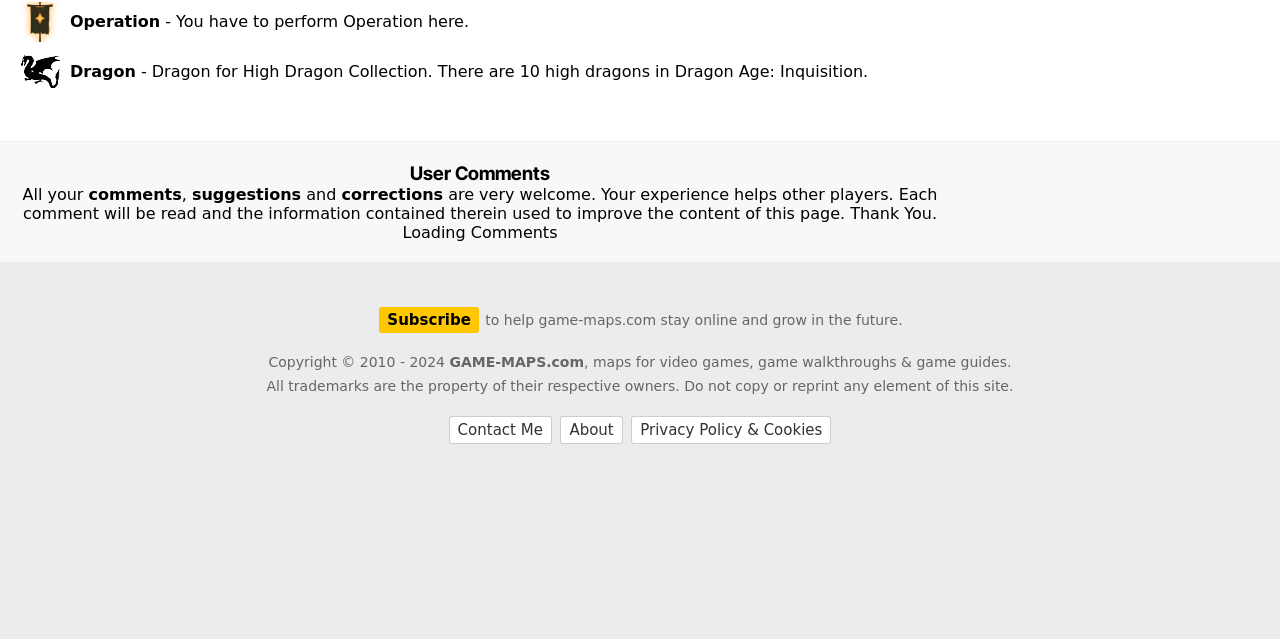Use a single word or phrase to answer the following:
What is the purpose of user comments?

To help other players